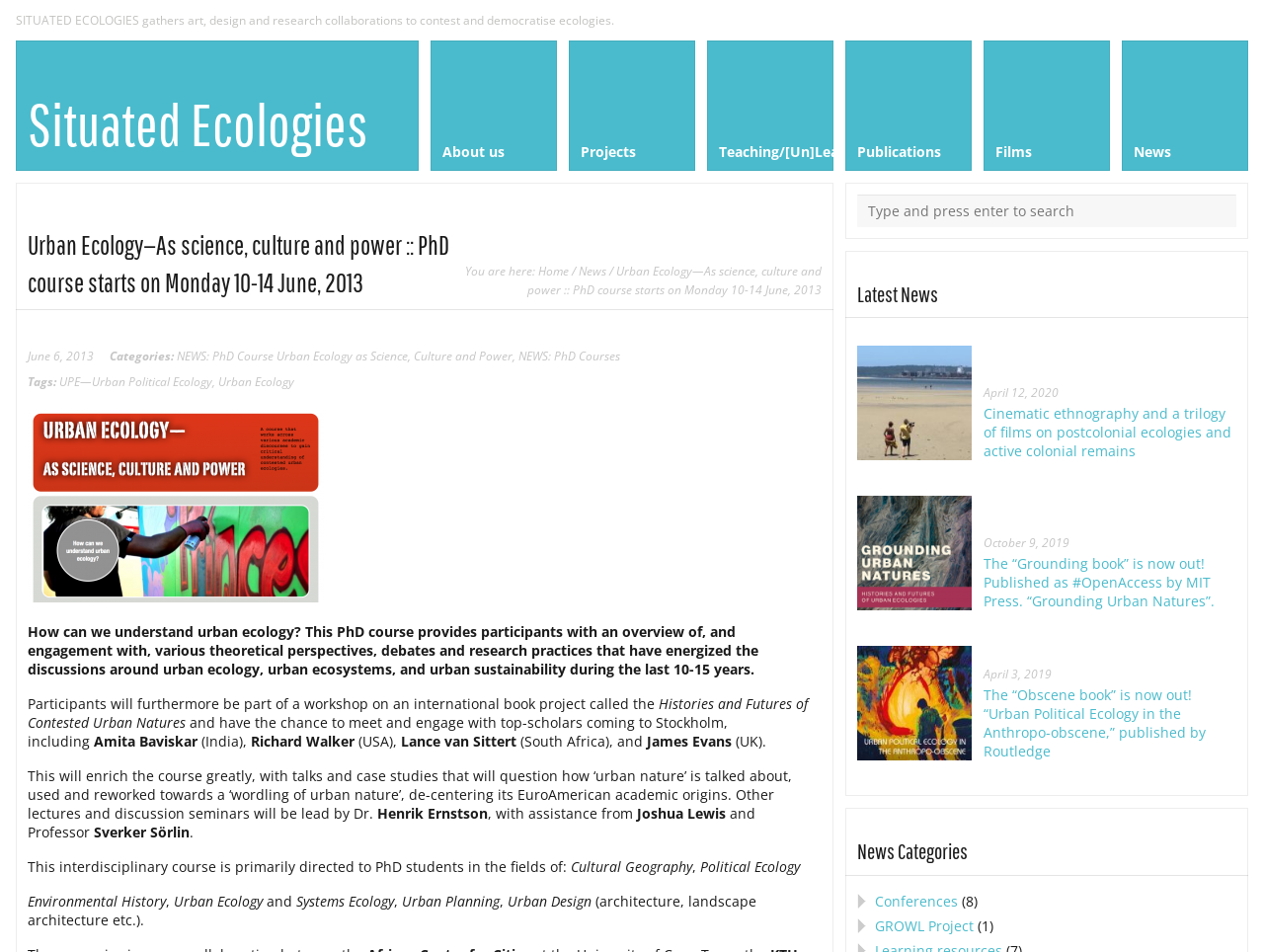What is the primary target audience for the PhD course?
Please respond to the question thoroughly and include all relevant details.

The webpage states that the interdisciplinary course is primarily directed to PhD students in the fields of Cultural Geography, Political Ecology, Environmental History, Urban Ecology, Systems Ecology, Urban Planning, and Urban Design.